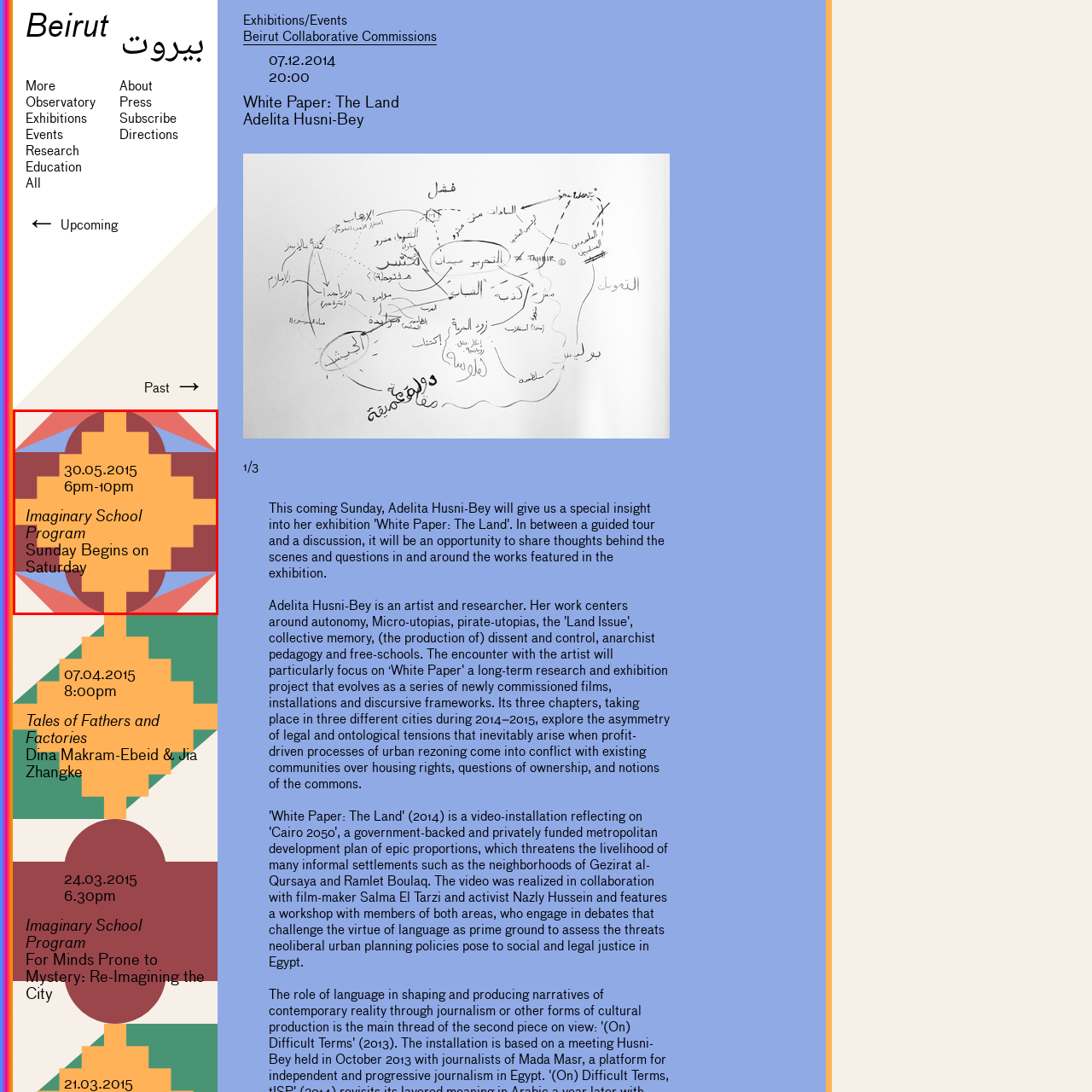Provide a thorough description of the scene captured within the red rectangle.

This image depicts a vibrant and eye-catching graphic promoting an event titled "Imaginary School Program," scheduled for May 30, 2015, from 6 PM to 10 PM. The background features a geometric design with bold shapes and colors, including reds, browns, and yellows, creating a striking visual appeal. The event name is prominently displayed in a stylish font, underscoring its importance. Below the title, the text “Sunday Begins on Saturday” adds a playful twist, hinting at the program's innovative nature. This artistic illustration effectively captures the spirit of creativity and engagement expected at the event.